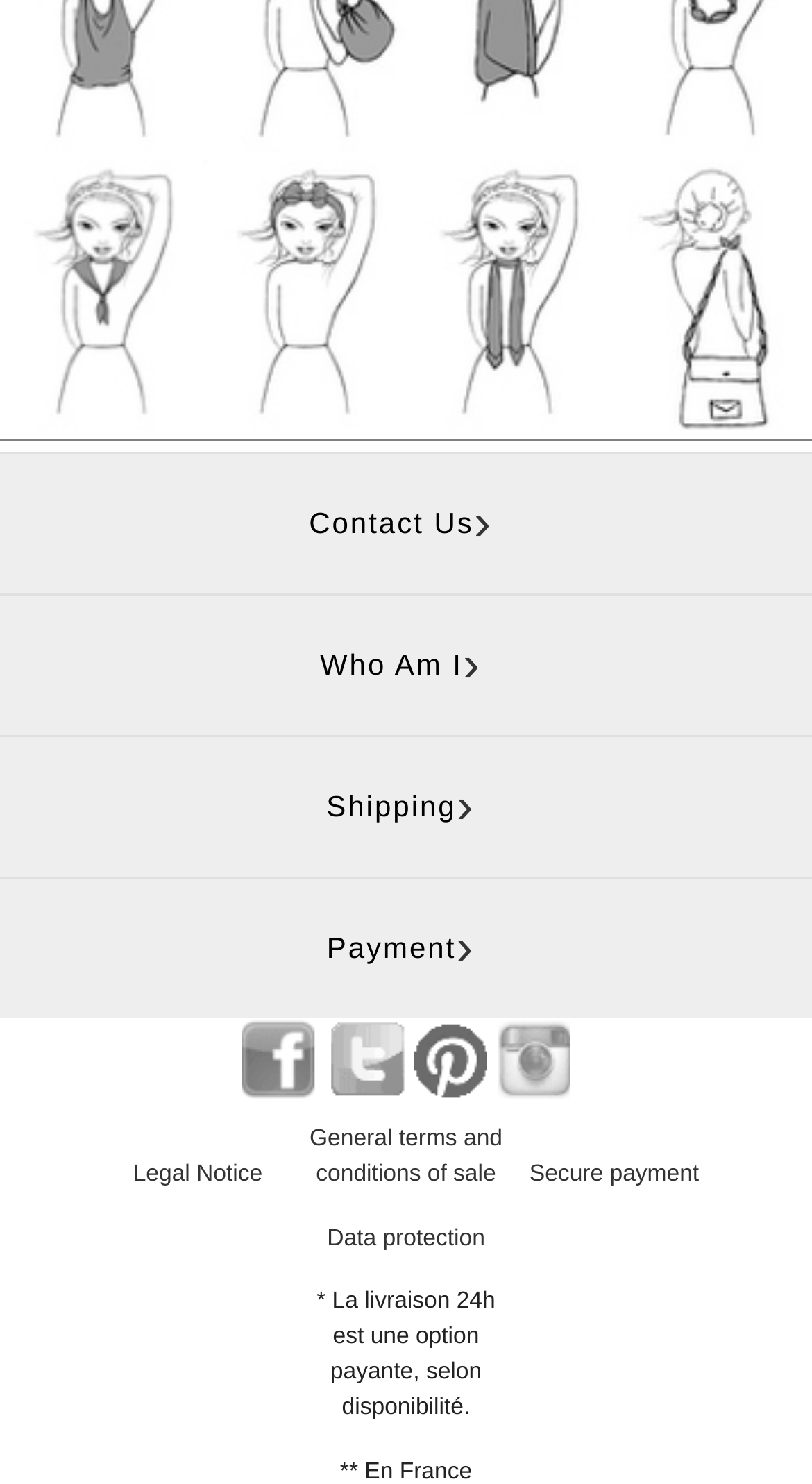Please identify the bounding box coordinates of the region to click in order to complete the task: "Learn about calcium and vitamin D recommendations for osteoporosis". The coordinates must be four float numbers between 0 and 1, specified as [left, top, right, bottom].

None